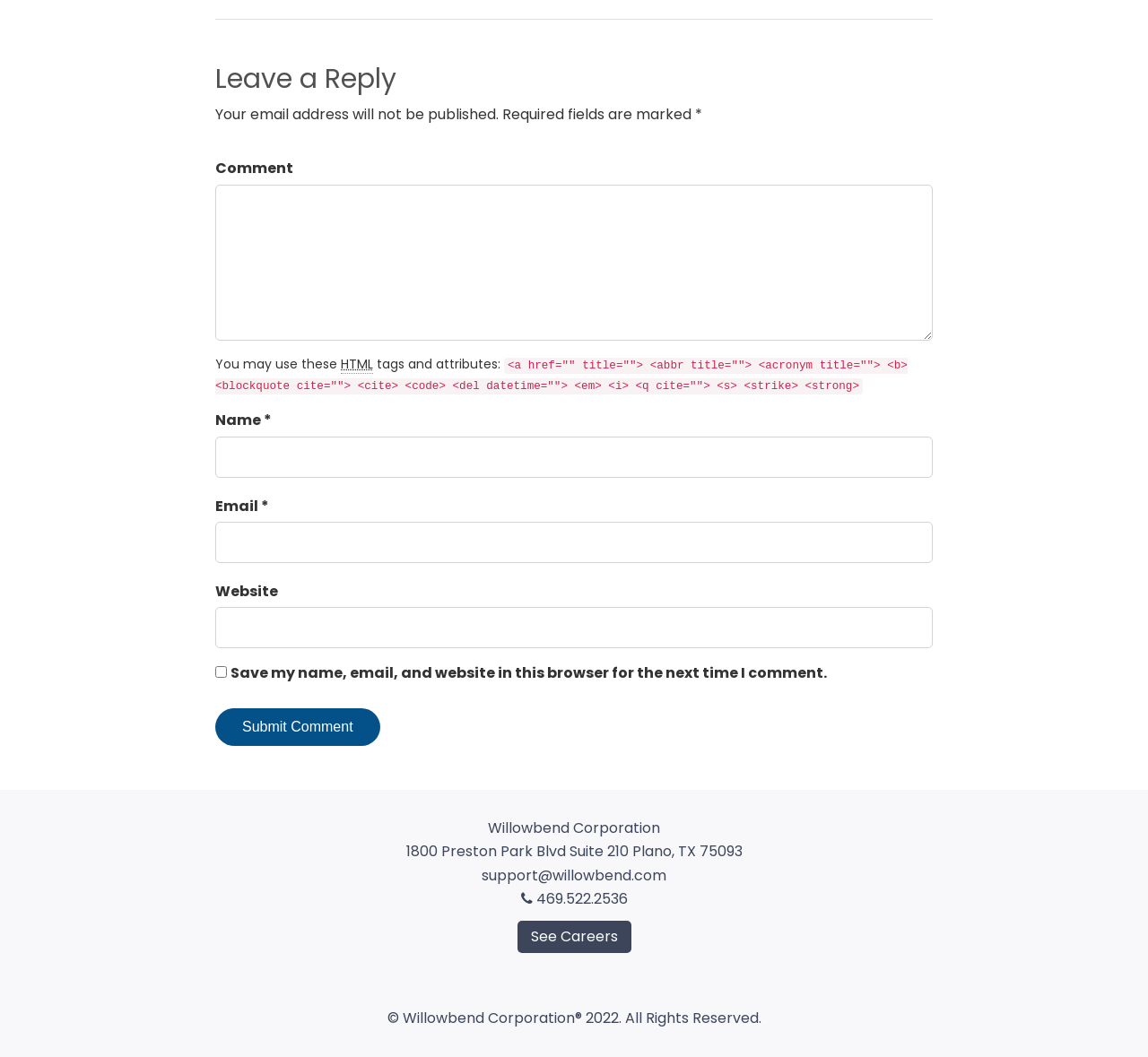Find the bounding box coordinates for the UI element that matches this description: "name="submit" value="Submit Comment"".

[0.188, 0.67, 0.331, 0.706]